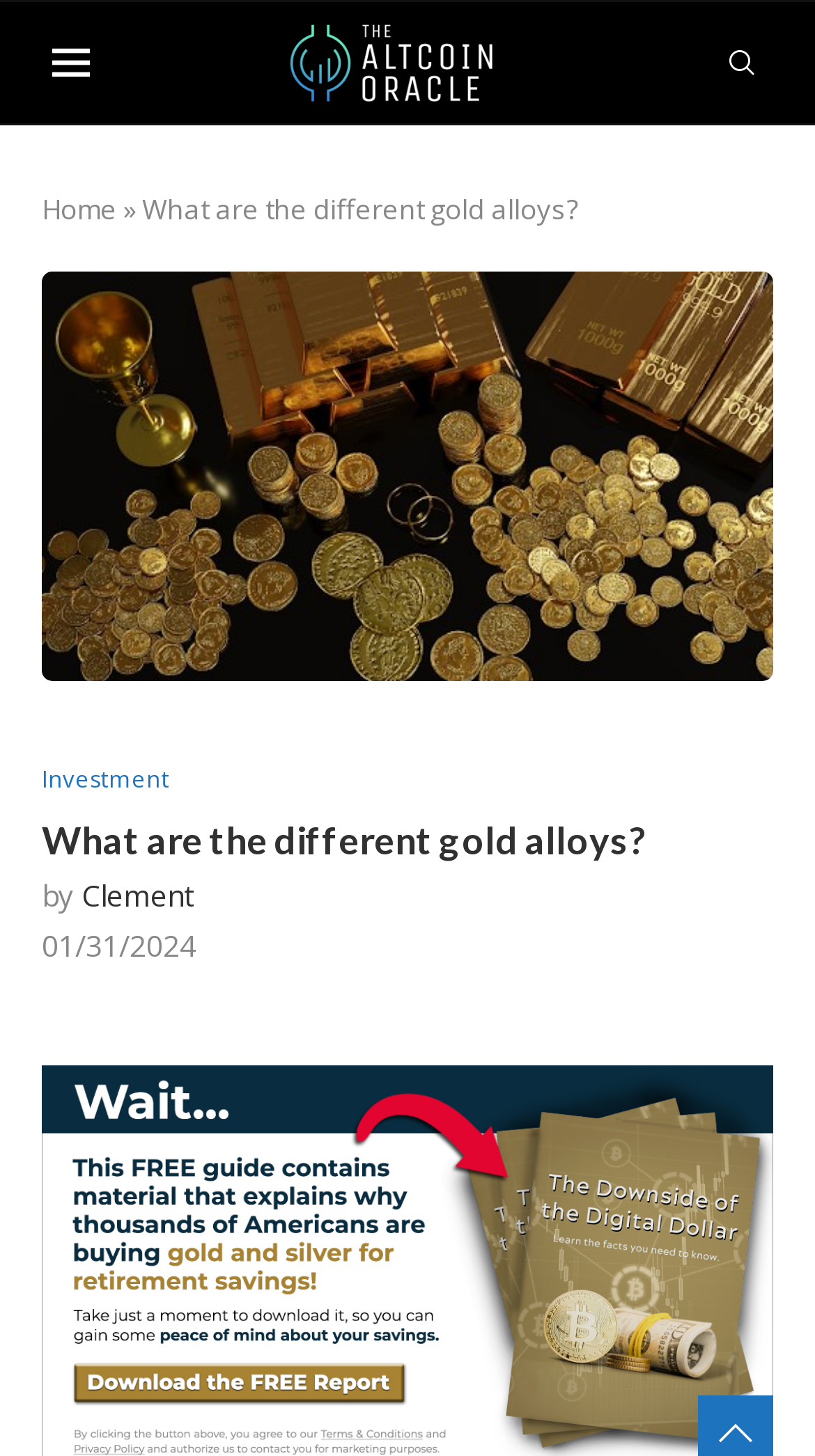Locate the headline of the webpage and generate its content.

What are the different gold alloys?